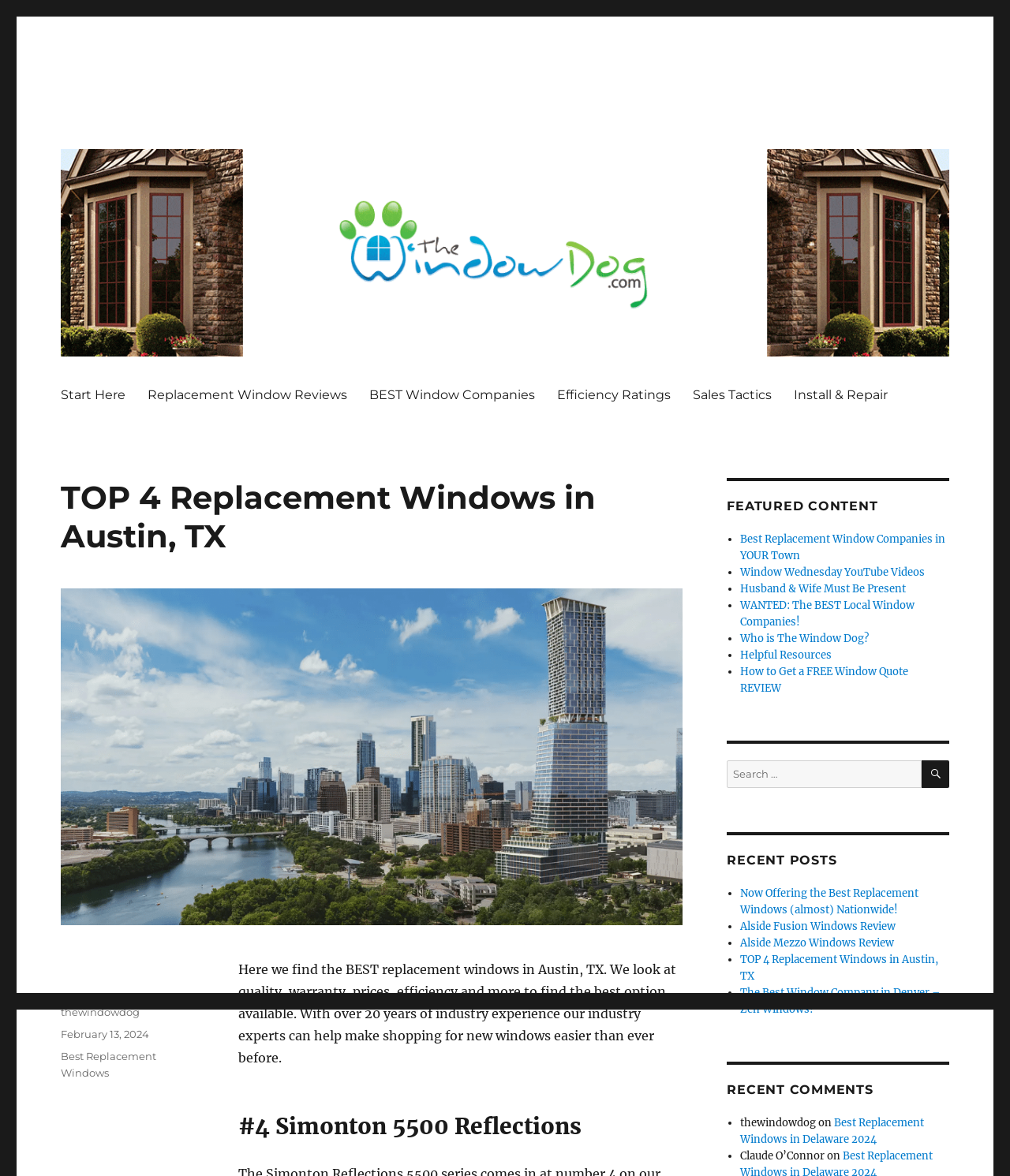What is the name of the website?
Look at the image and answer with only one word or phrase.

TheWindowDog